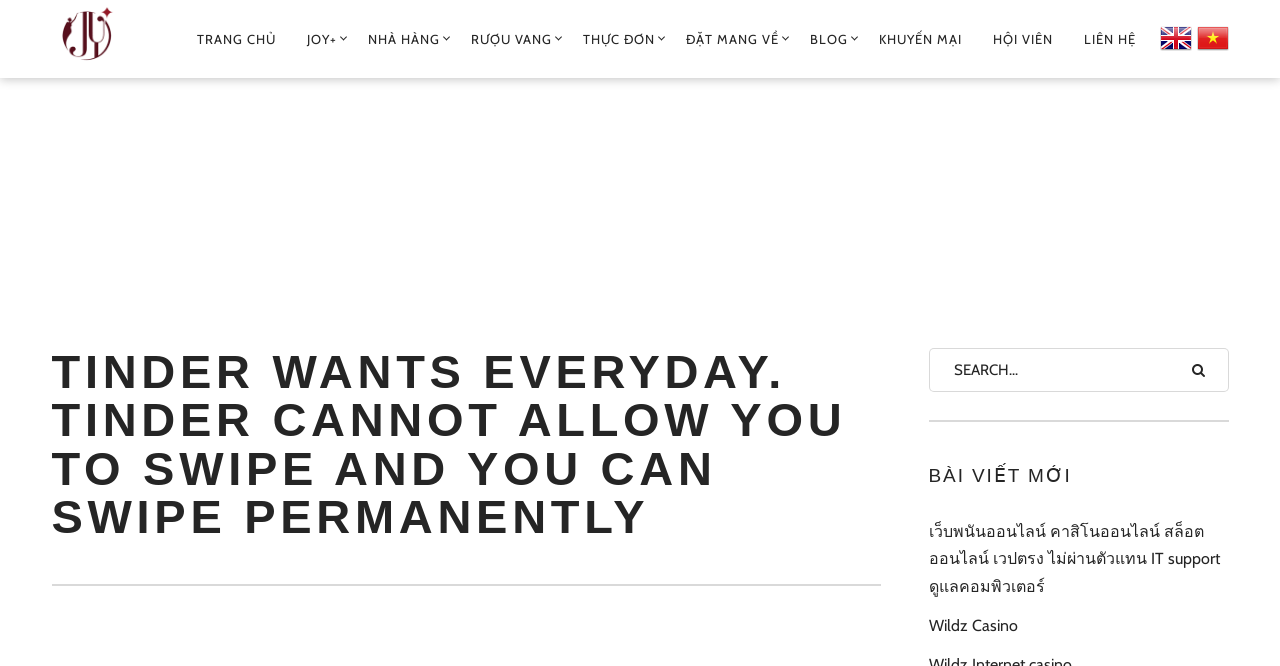Please identify the coordinates of the bounding box for the clickable region that will accomplish this instruction: "Visit Wildz Casino".

[0.725, 0.91, 0.96, 0.968]